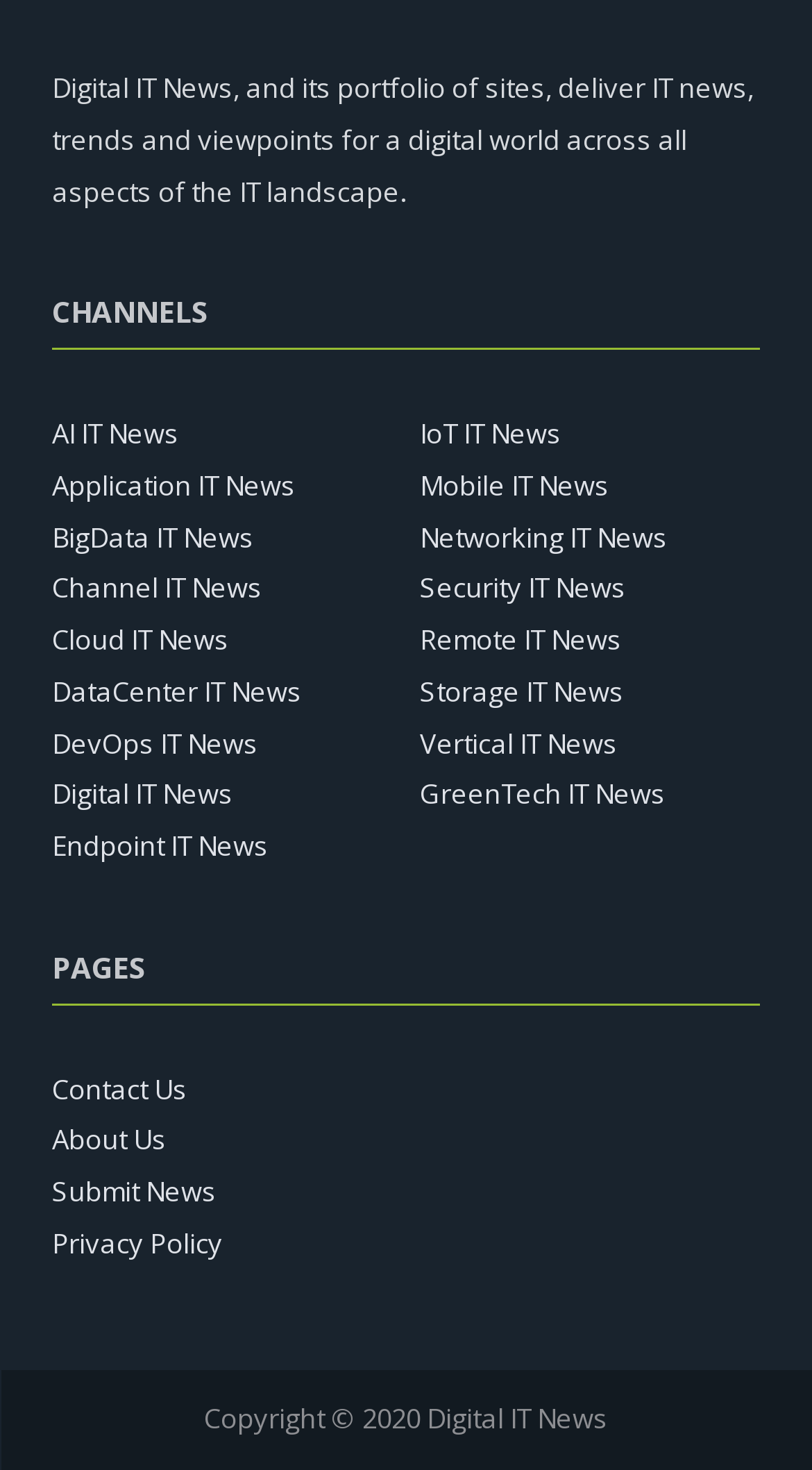Please identify the coordinates of the bounding box that should be clicked to fulfill this instruction: "View event calendar".

None